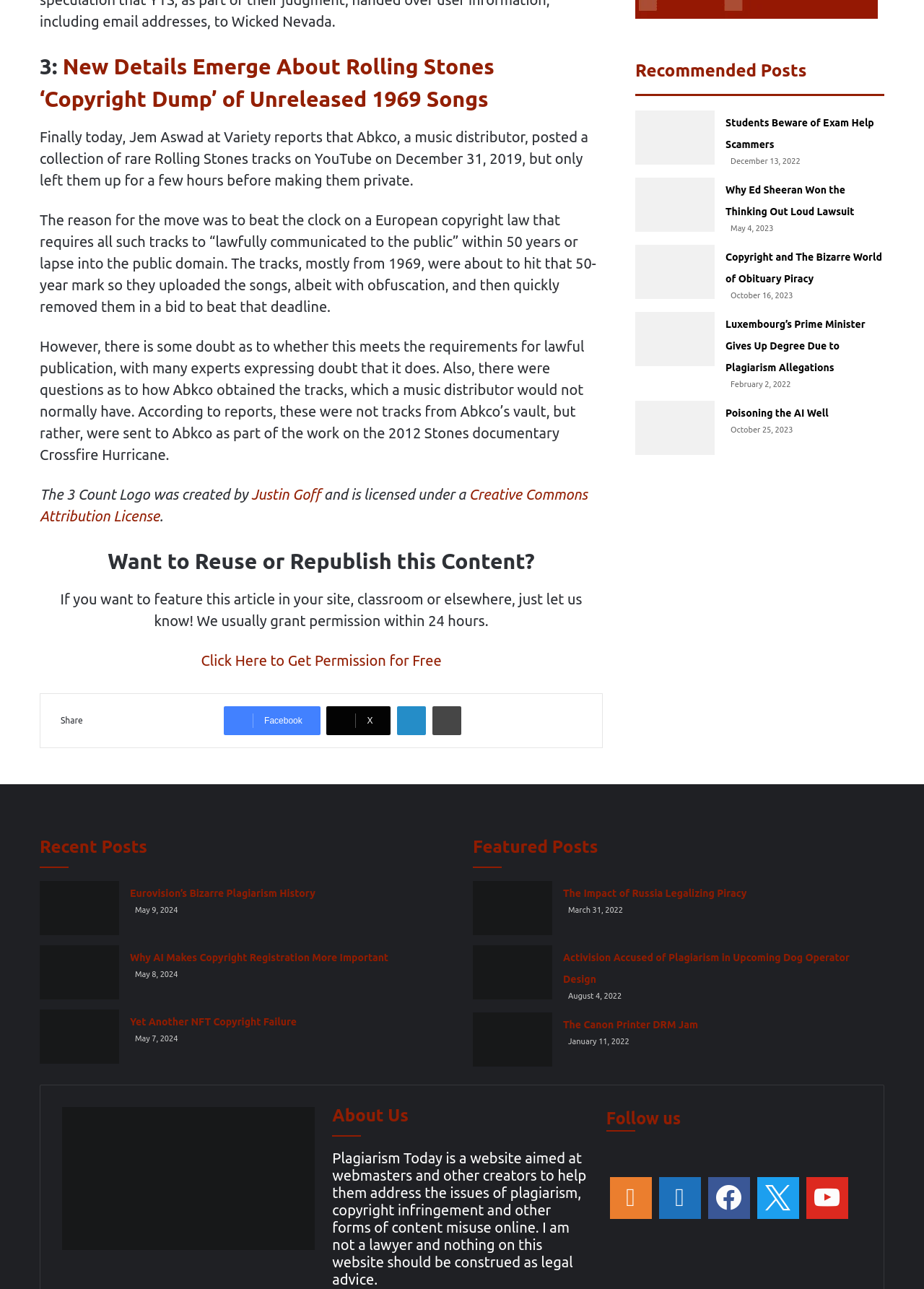How many social media links are there in the 'Follow us' section?
Examine the screenshot and reply with a single word or phrase.

5